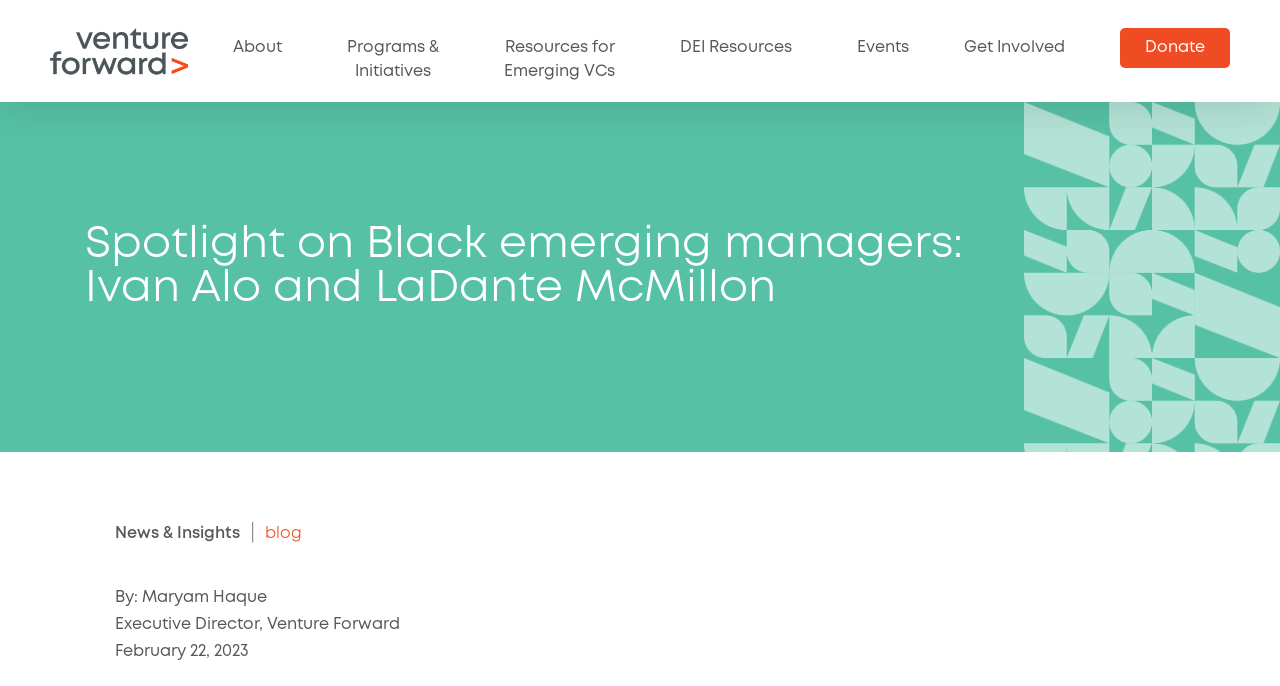What is the position of the author?
Please answer the question as detailed as possible.

I found a static text element with the text 'Executive Director, Venture Forward' which is likely to be the position of the author, Maryam Haque.